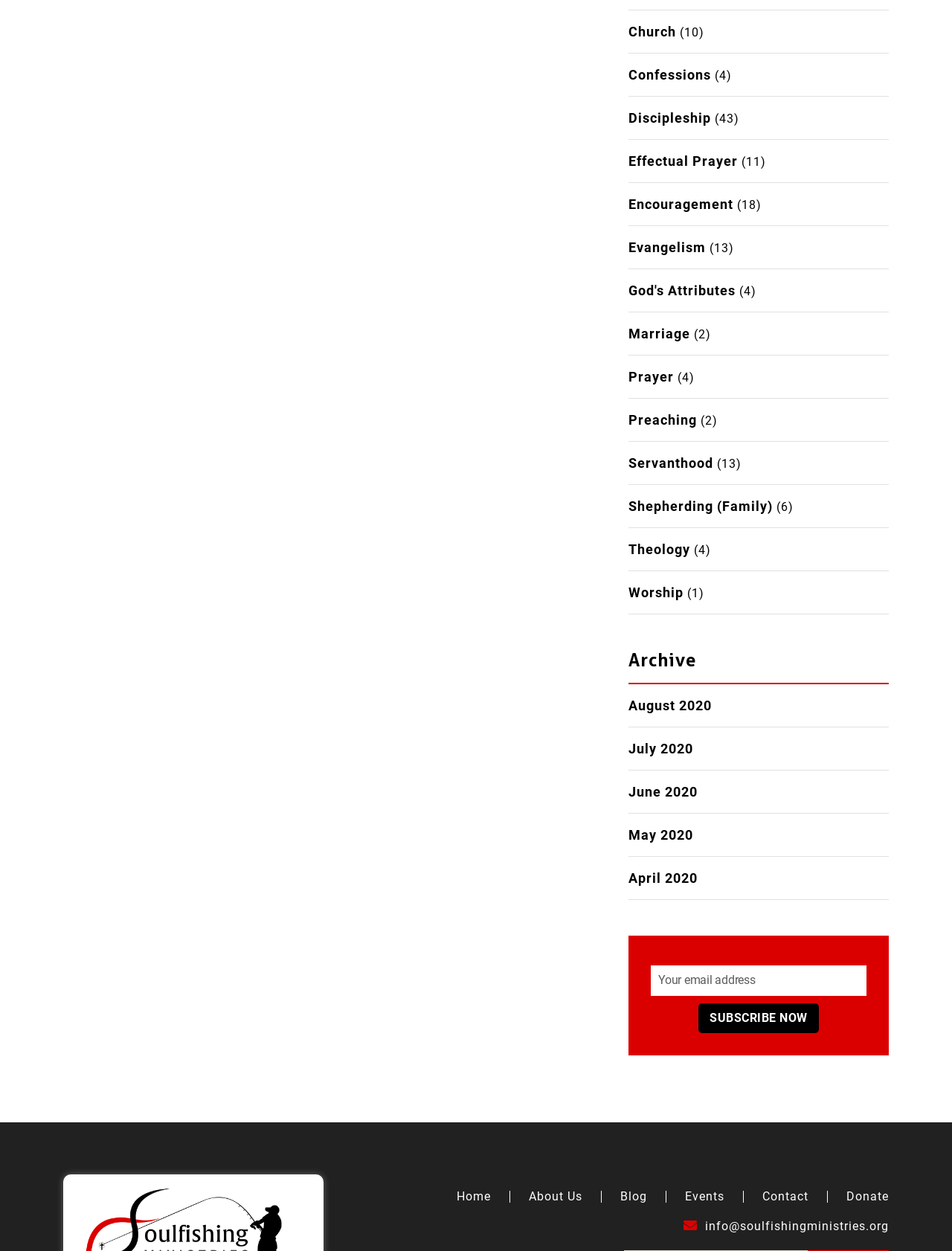What is the last month listed in the archive?
Can you provide a detailed and comprehensive answer to the question?

I examined the link elements in the archive section and found that the last month listed is 'April 2020', which is located at the bottom of the section.